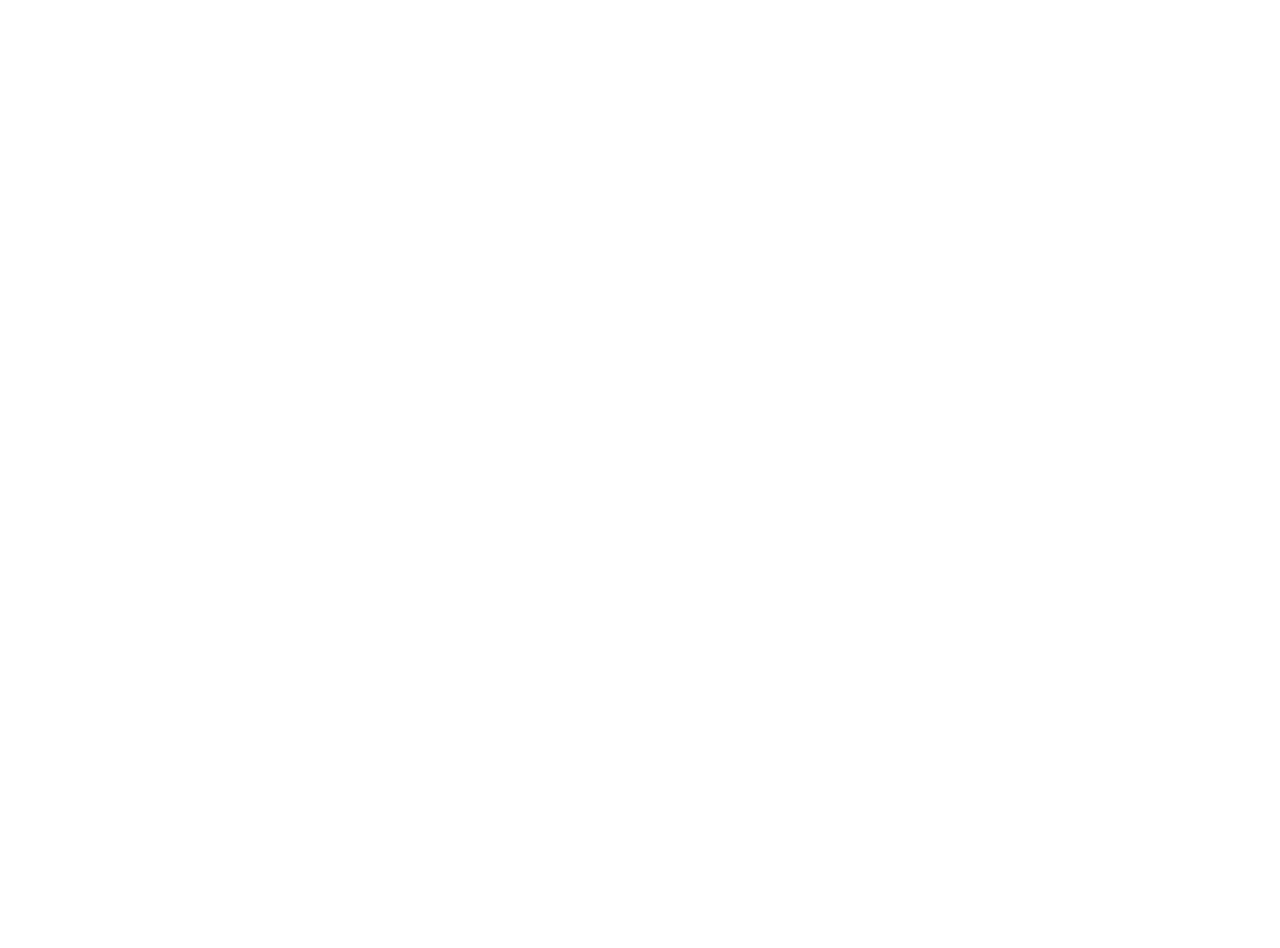Locate the bounding box coordinates of the area that needs to be clicked to fulfill the following instruction: "Subscribe to the newsletter". The coordinates should be in the format of four float numbers between 0 and 1, namely [left, top, right, bottom].

[0.512, 0.938, 0.739, 0.988]